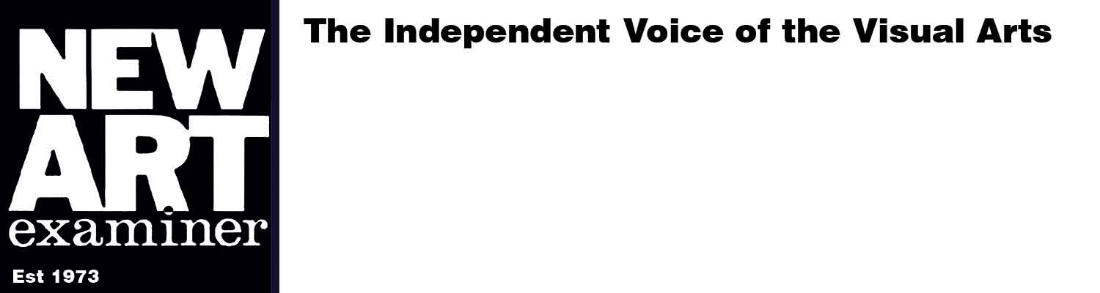What is the commitment of the magazine?
Using the image, respond with a single word or phrase.

objective viewpoint